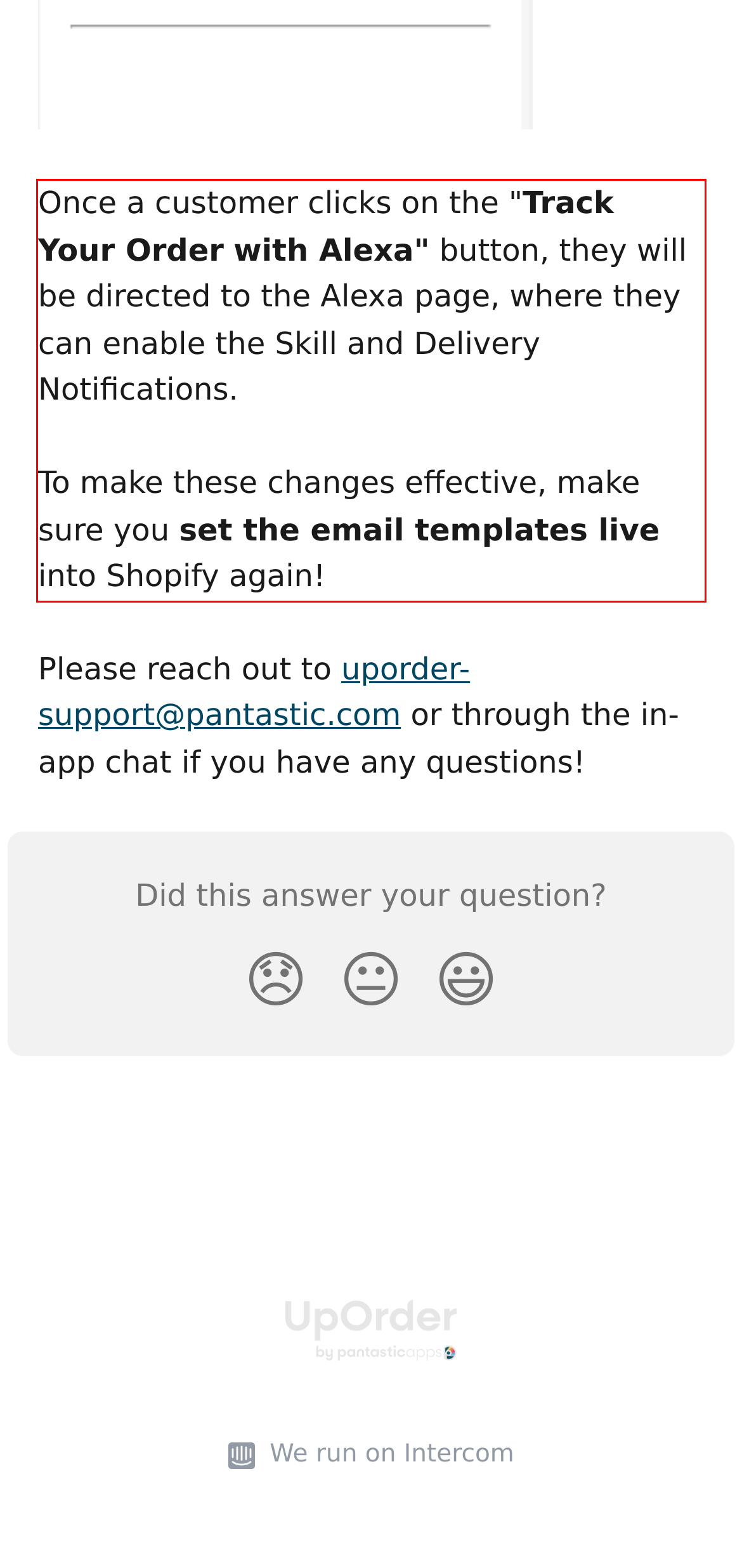Look at the webpage screenshot and recognize the text inside the red bounding box.

Once a customer clicks on the "Track Your Order with Alexa" button, they will be directed to the Alexa page, where they can enable the Skill and Delivery Notifications. ​ To make these changes effective, make sure you set the email templates live into Shopify again!